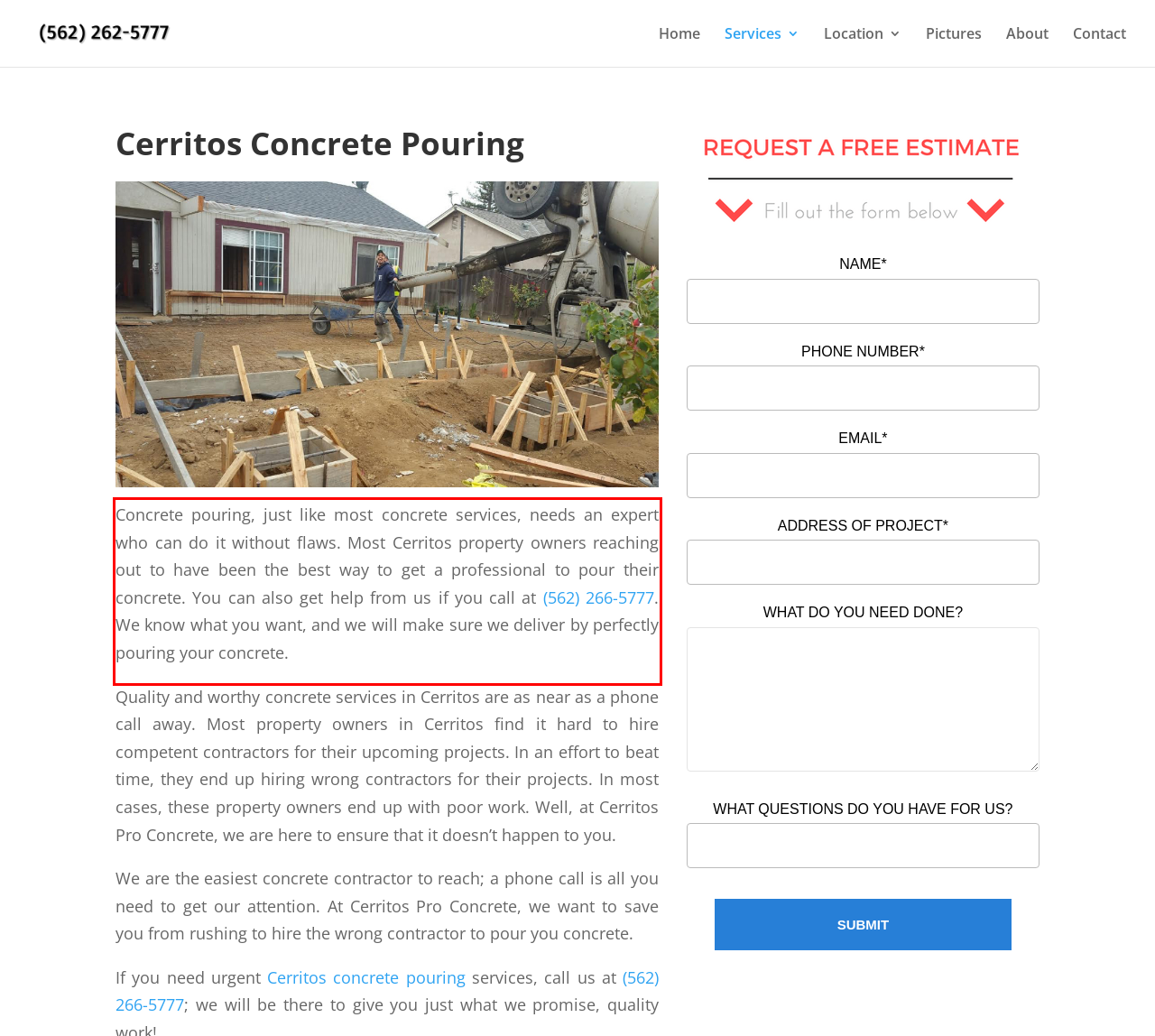Extract and provide the text found inside the red rectangle in the screenshot of the webpage.

Concrete pouring, just like most concrete services, needs an expert who can do it without flaws. Most Cerritos property owners reaching out to have been the best way to get a professional to pour their concrete. You can also get help from us if you call at (562) 266-5777. We know what you want, and we will make sure we deliver by perfectly pouring your concrete.